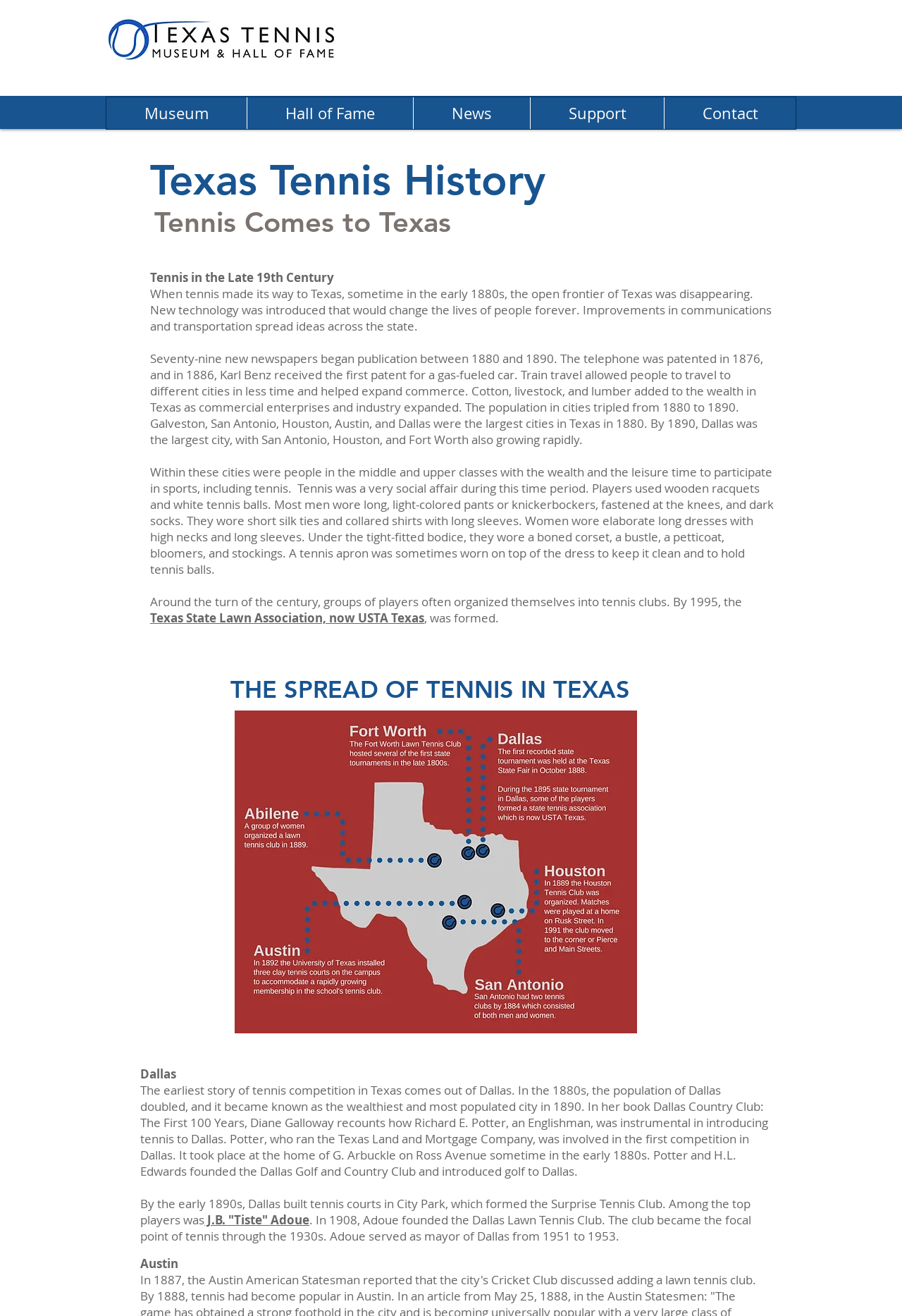Provide a thorough description of this webpage.

The webpage is about the history of tennis in Texas, specifically the Texas Tennis Museum and Hall of Fame. At the top, there is a navigation menu with links to "Museum", "Hall of Fame", "News", "Support", and "Contact". Below the navigation menu, there are two headings: "Texas Tennis History" and "Tennis Comes to Texas". 

The main content of the page is a series of paragraphs describing the introduction of tennis to Texas in the late 19th century. The text explains how tennis became popular among the middle and upper classes in cities like Dallas, San Antonio, Houston, Austin, and Fort Worth. It also describes the attire worn by players during that time period.

There is an image on the page, likely a photograph related to tennis in Texas, placed below the paragraphs. 

The page continues with more text, divided into sections focused on specific cities, including Dallas and Austin. The text provides information about the early days of tennis competition in these cities, including the founding of tennis clubs and the role of key individuals in promoting the sport. There are also links to external sources, such as the Texas State Lawn Association, now known as USTA Texas.